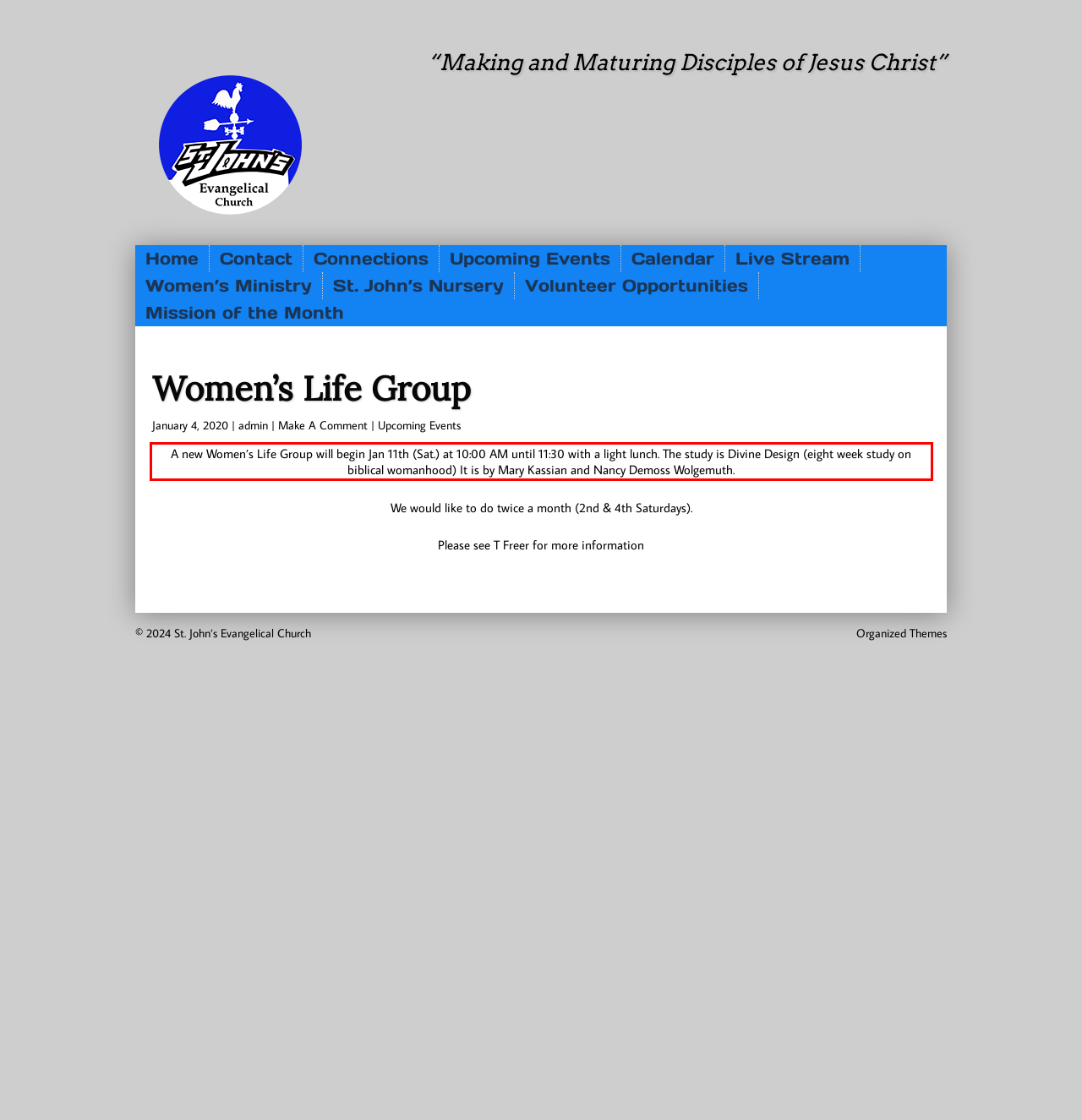Your task is to recognize and extract the text content from the UI element enclosed in the red bounding box on the webpage screenshot.

A new Women’s Life Group will begin Jan 11th (Sat.) at 10:00 AM until 11:30 with a light lunch. The study is Divine Design (eight week study on biblical womanhood) It is by Mary Kassian and Nancy Demoss Wolgemuth.